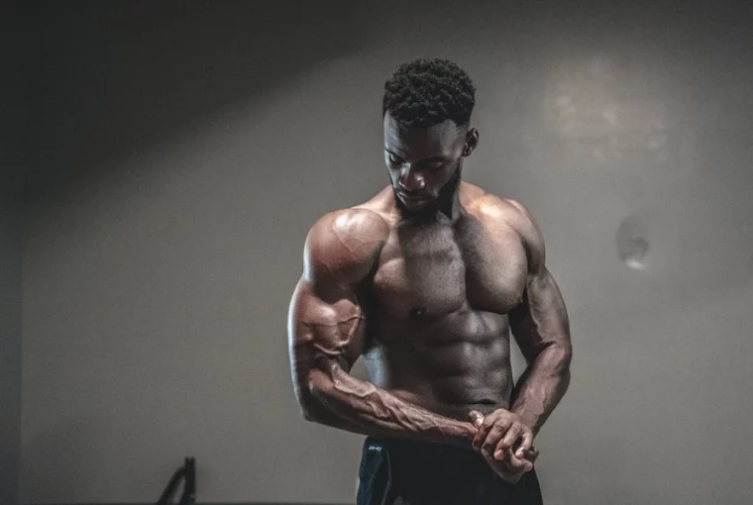Answer briefly with one word or phrase:
What is the setting of the image?

gym or training space